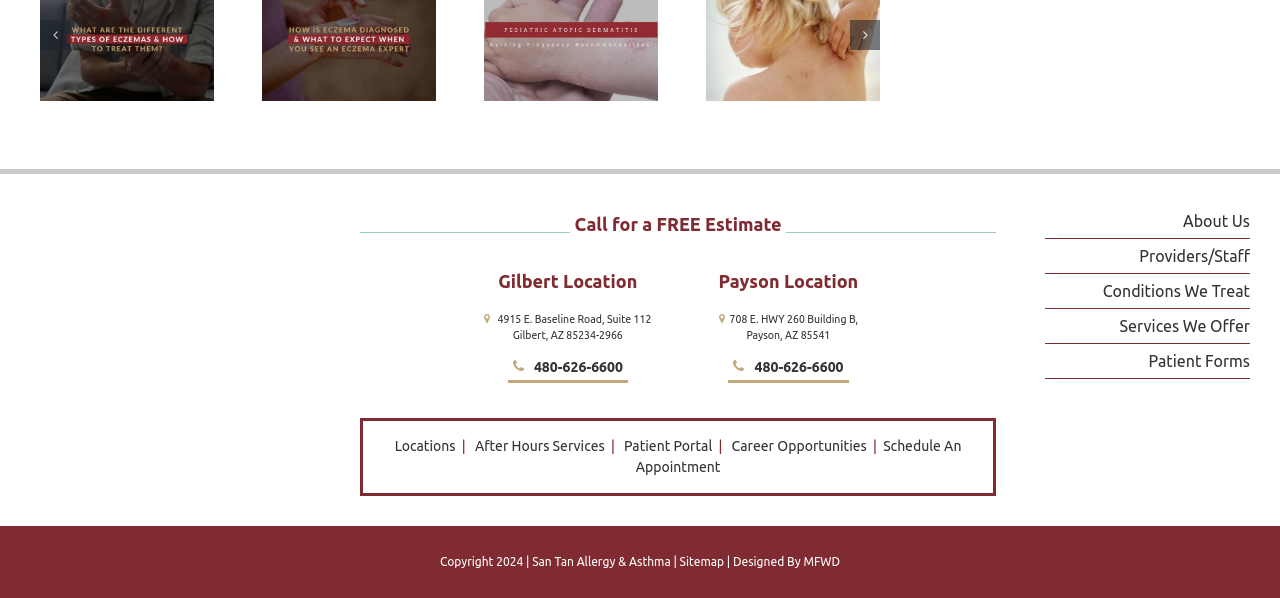What is the phone number of the clinic?
By examining the image, provide a one-word or phrase answer.

480-626-6600